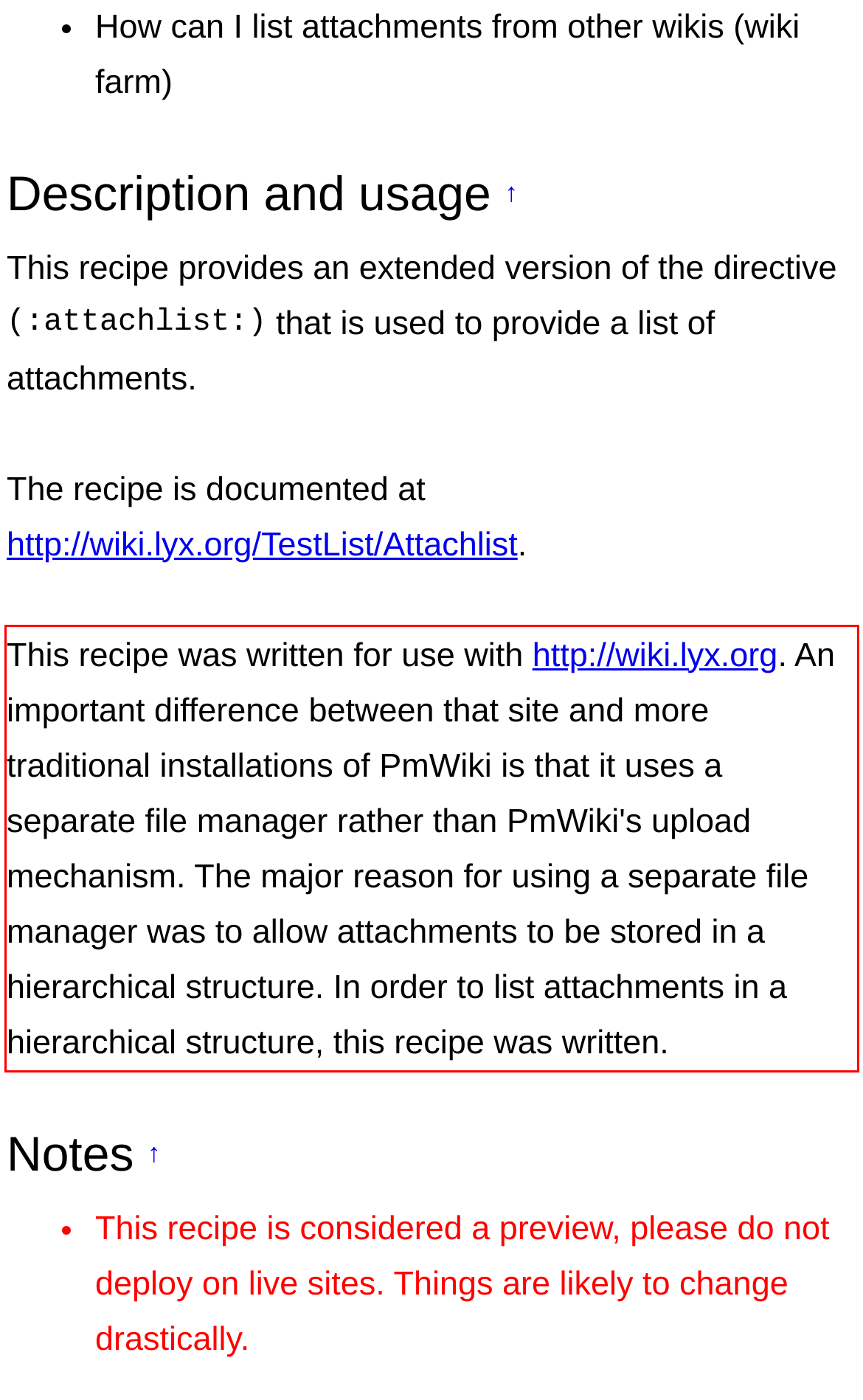Please identify and extract the text content from the UI element encased in a red bounding box on the provided webpage screenshot.

This recipe was written for use with http://wiki.lyx.org. An important difference between that site and more traditional installations of PmWiki is that it uses a separate file manager rather than PmWiki's upload mechanism. The major reason for using a separate file manager was to allow attachments to be stored in a hierarchical structure. In order to list attachments in a hierarchical structure, this recipe was written.